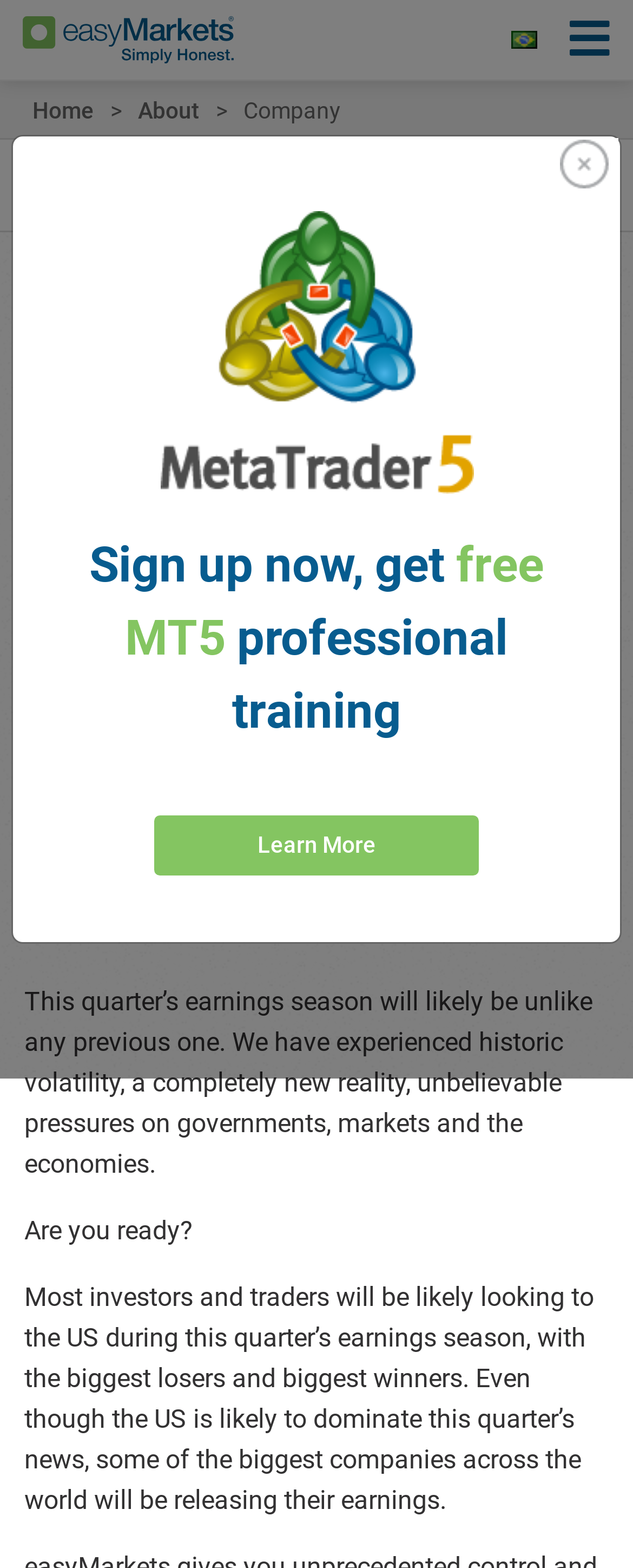Answer succinctly with a single word or phrase:
What is the purpose of the 'Learn More' button?

To learn more about a topic